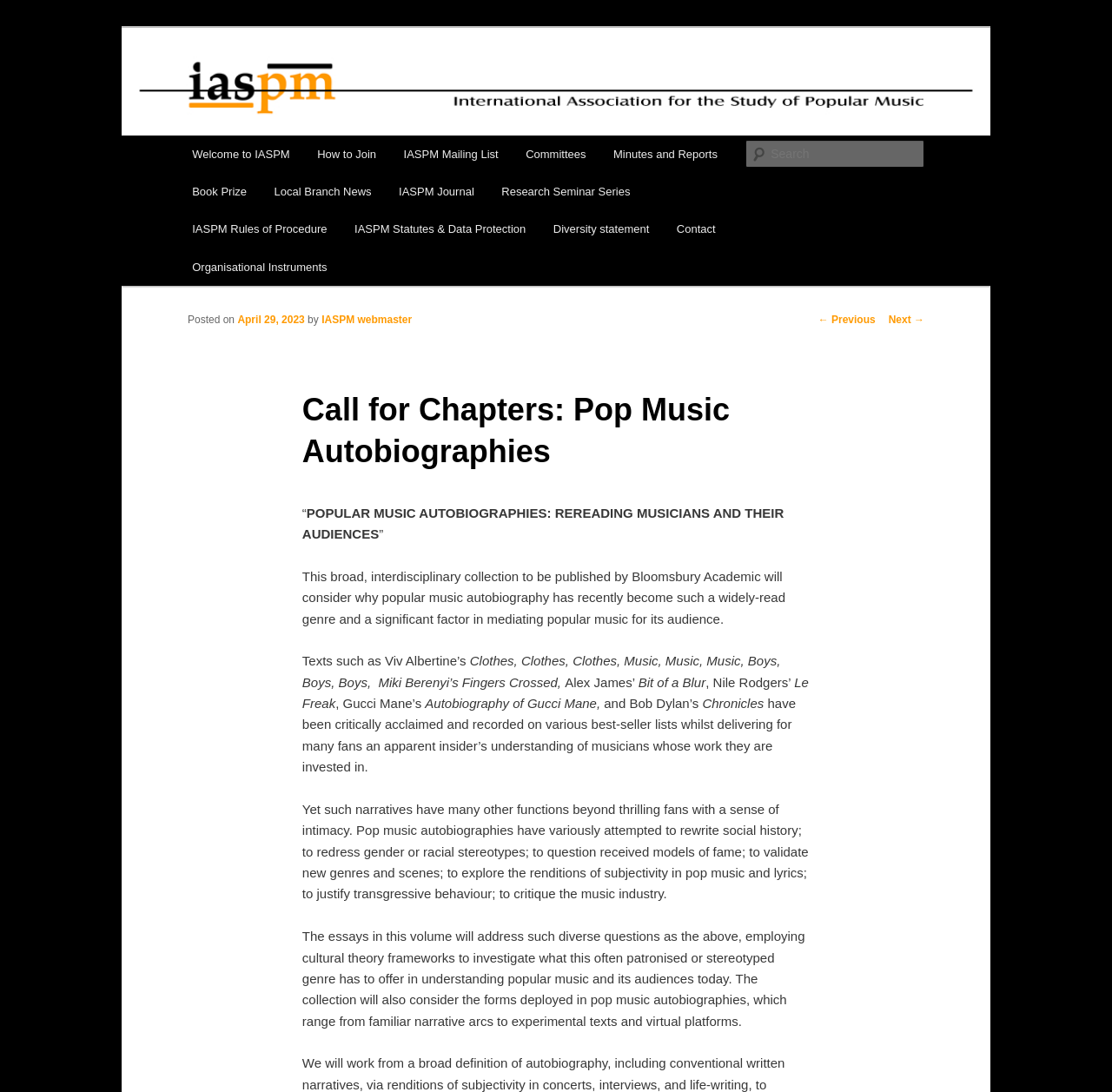Determine the bounding box coordinates for the area that needs to be clicked to fulfill this task: "View the next post". The coordinates must be given as four float numbers between 0 and 1, i.e., [left, top, right, bottom].

[0.799, 0.287, 0.831, 0.298]